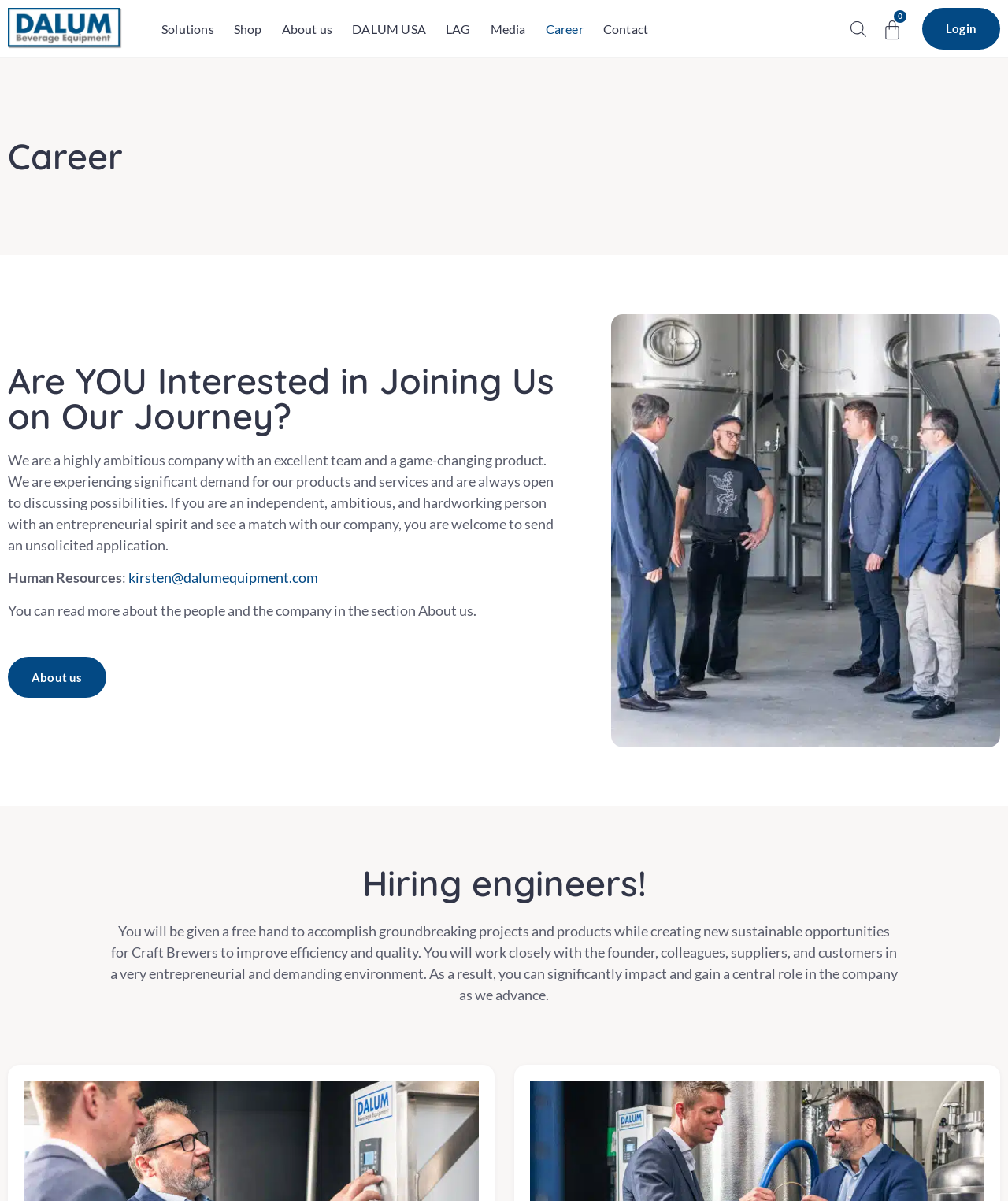Please identify the bounding box coordinates of the element that needs to be clicked to execute the following command: "View the 'About us' page". Provide the bounding box using four float numbers between 0 and 1, formatted as [left, top, right, bottom].

[0.279, 0.011, 0.33, 0.037]